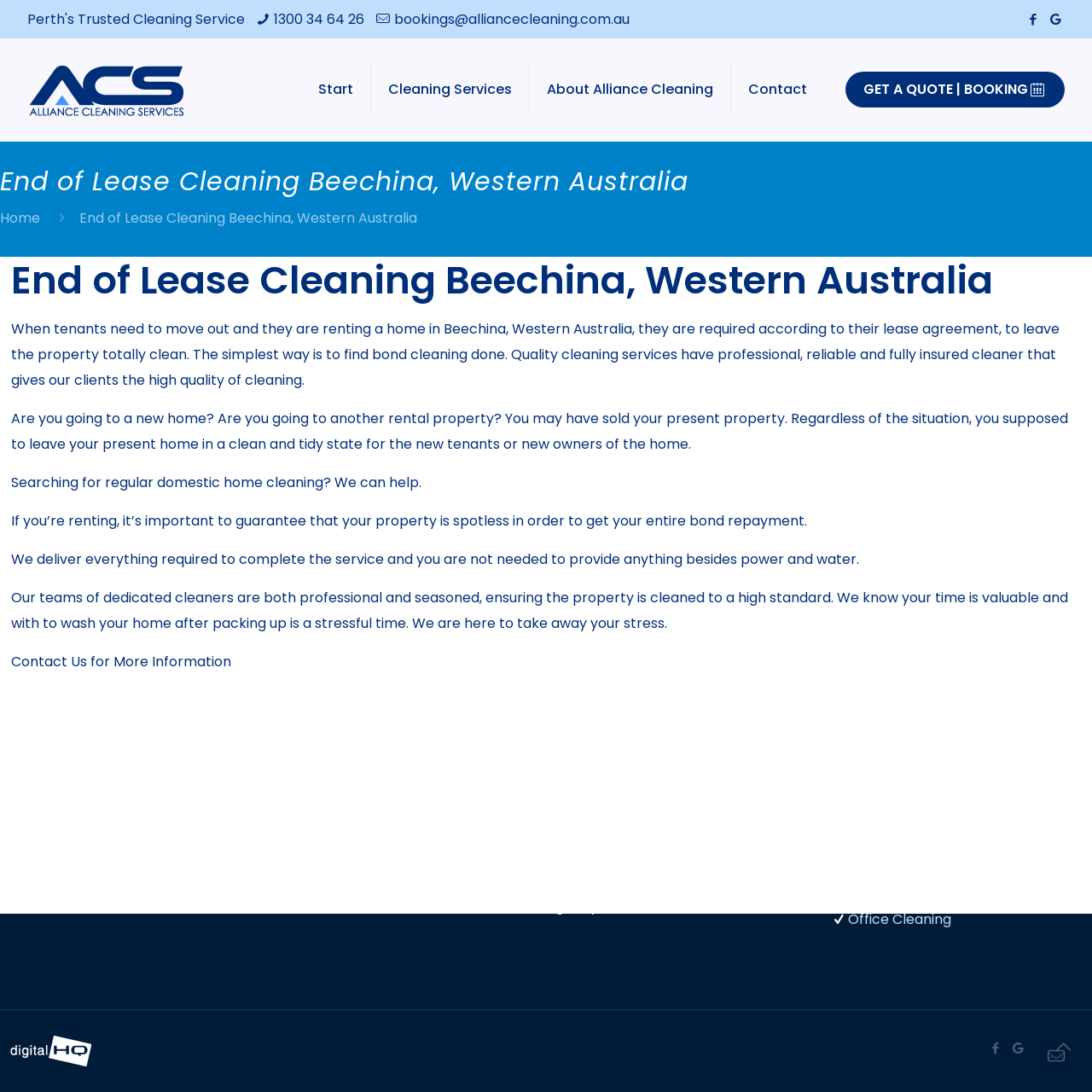What type of cleaning services does Alliance Cleaning Services offer?
Answer briefly with a single word or phrase based on the image.

Vacate Cleaning, End of Lease Cleaning, Bond Cleaning, Office Cleaning